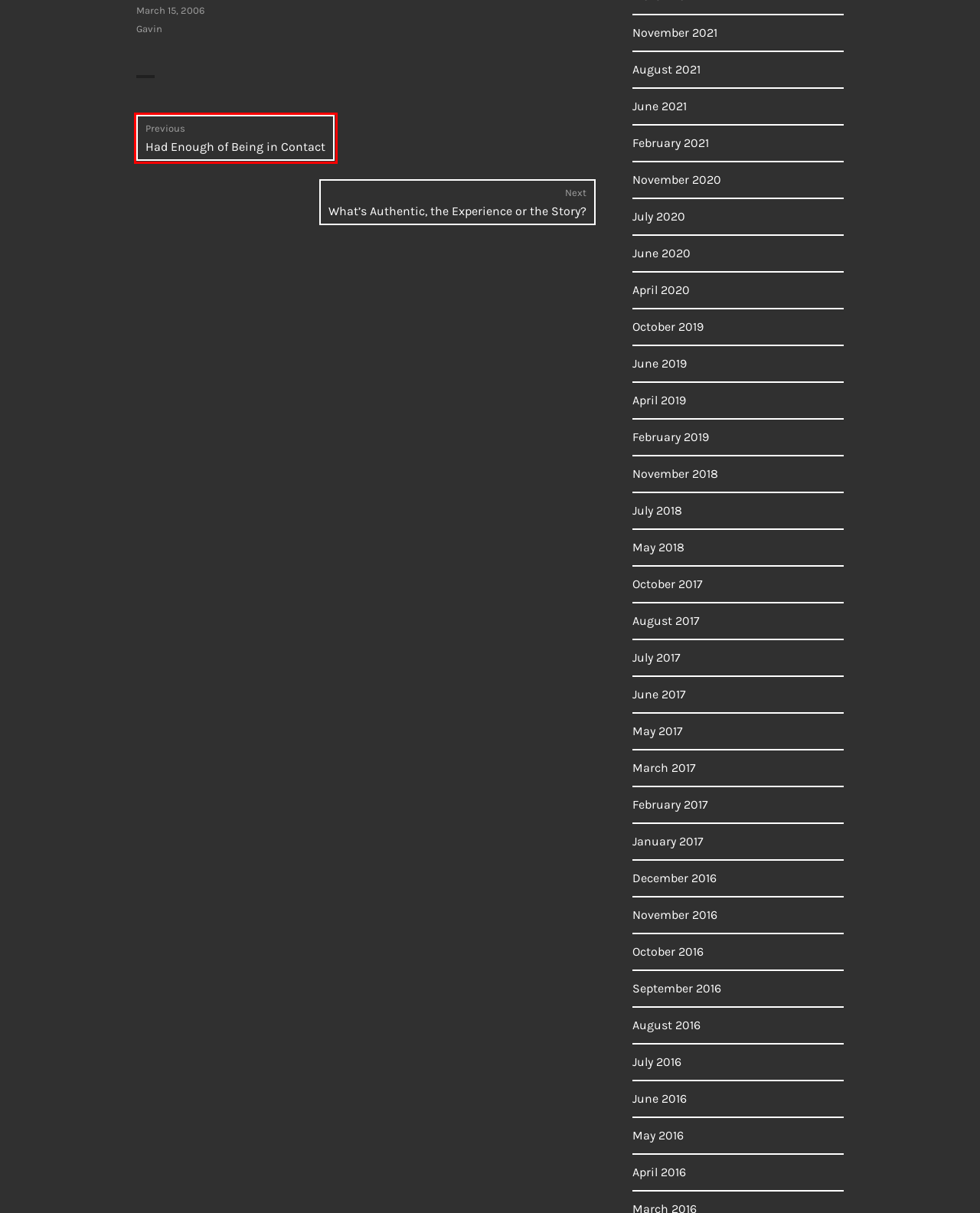You are provided with a screenshot of a webpage where a red rectangle bounding box surrounds an element. Choose the description that best matches the new webpage after clicking the element in the red bounding box. Here are the choices:
A. June, 2021 - Servant of Chaos
B. Had Enough of Being in Contact - Servant of Chaos
C. July, 2020 - Servant of Chaos
D. October, 2019 - Servant of Chaos
E. November, 2020 - Servant of Chaos
F. July, 2017 - Servant of Chaos
G. November, 2016 - Servant of Chaos
H. June, 2020 - Servant of Chaos

B